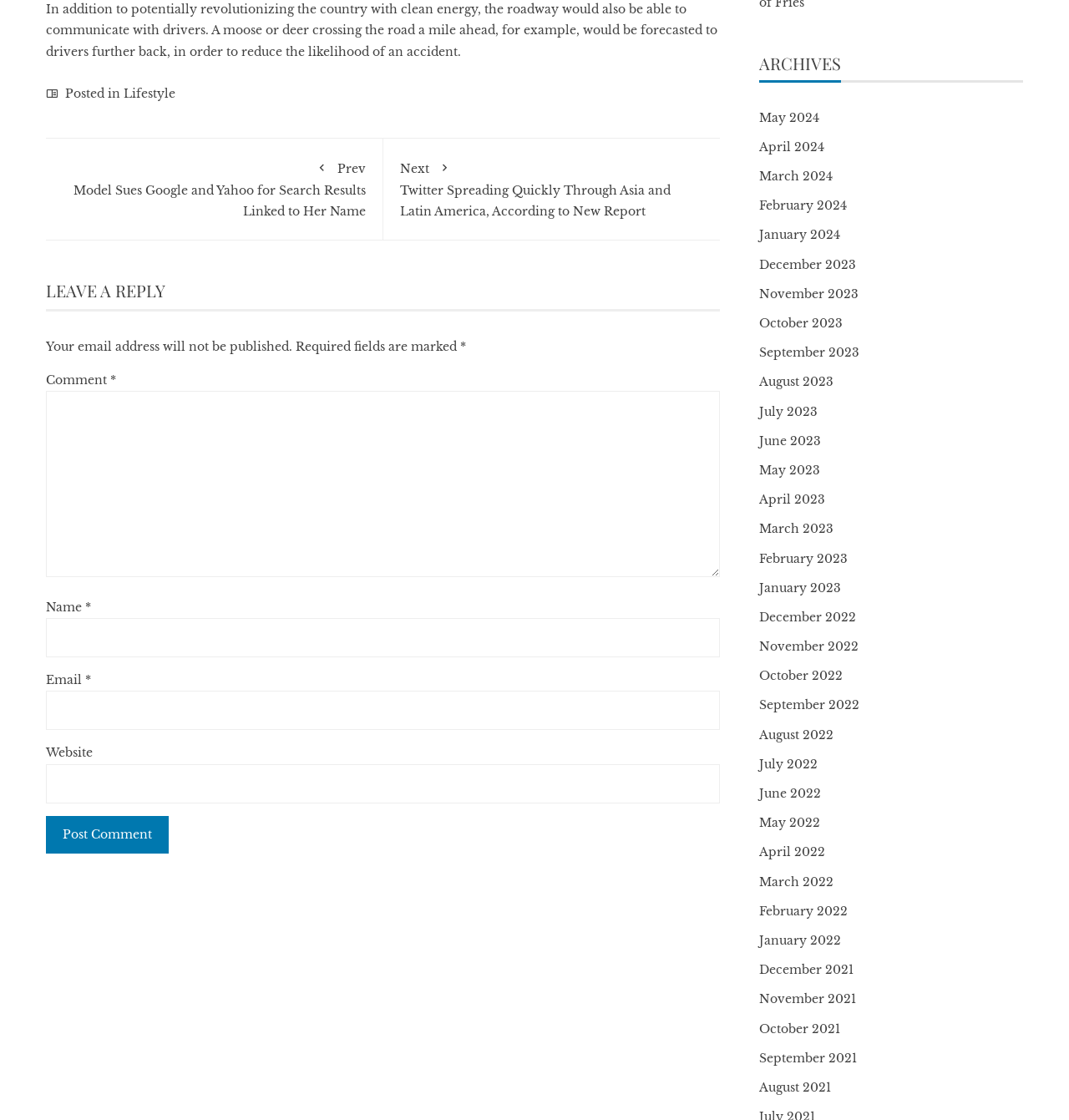Determine the coordinates of the bounding box that should be clicked to complete the instruction: "Click on the 'Post Comment' button". The coordinates should be represented by four float numbers between 0 and 1: [left, top, right, bottom].

[0.043, 0.728, 0.158, 0.762]